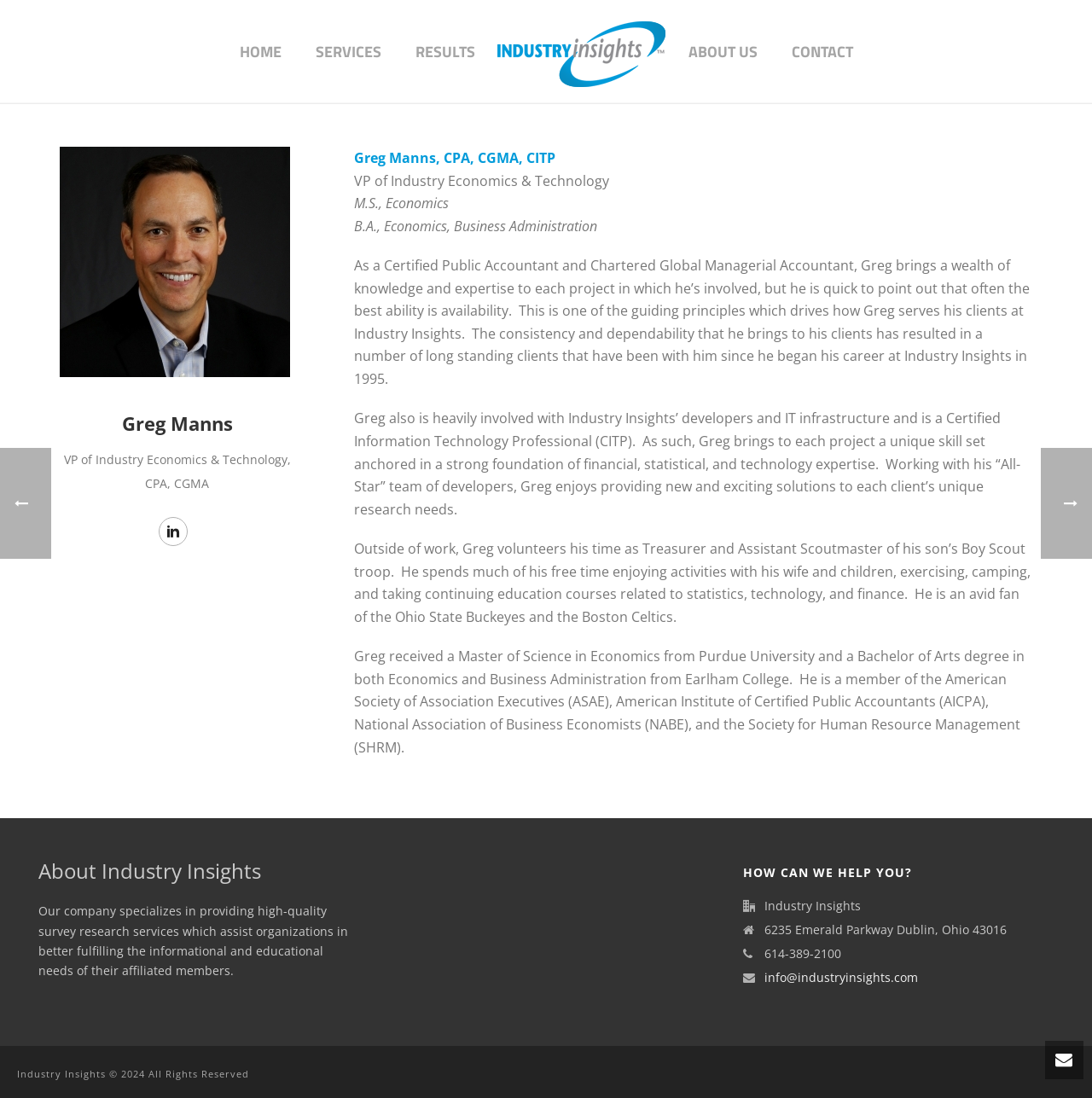Locate the bounding box coordinates of the area where you should click to accomplish the instruction: "Click HOME".

[0.204, 0.039, 0.273, 0.056]